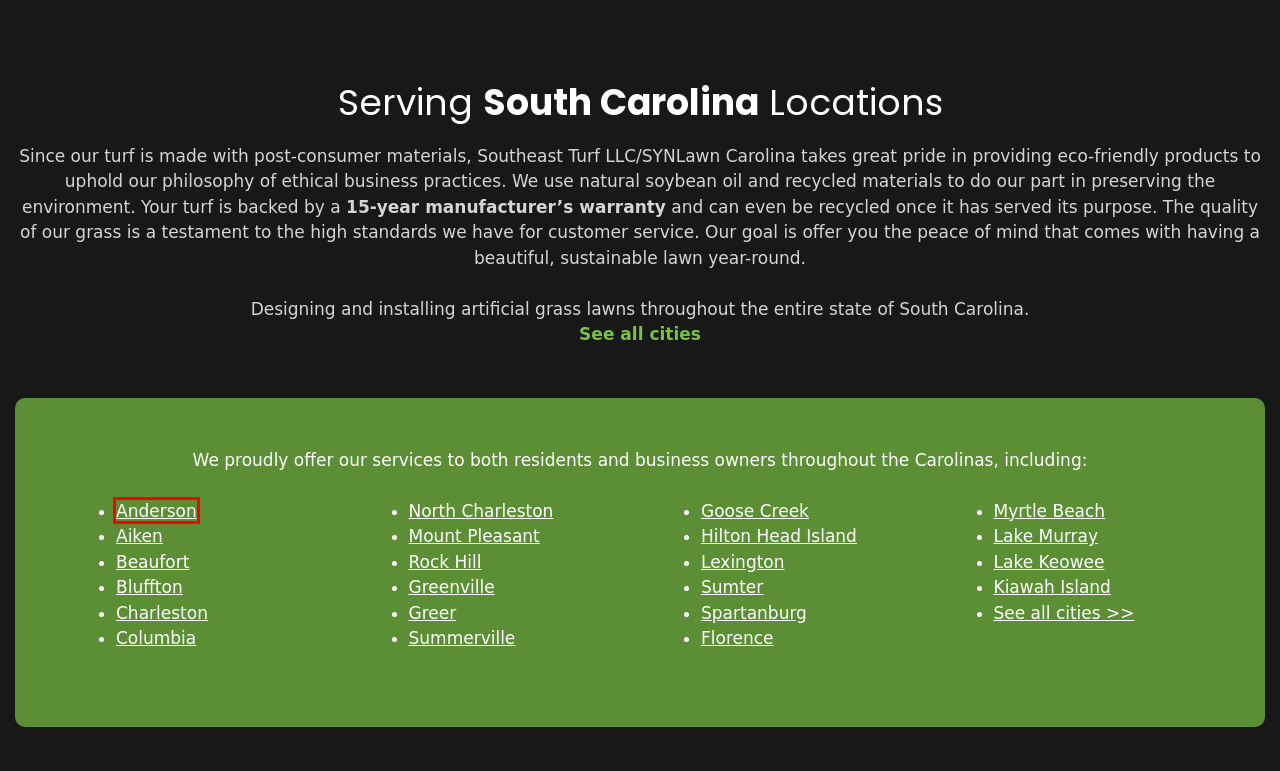Analyze the webpage screenshot with a red bounding box highlighting a UI element. Select the description that best matches the new webpage after clicking the highlighted element. Here are the options:
A. Artificial Grass Financing in Charleston SC | SYNLawn South Carolina
B. Artificial Grass in Bluffton, South Carolina | SYNLawn SC
C. Greer South Carolina Artificial Grass | Pets Lawns Putting Greens | SYNLawn SC
D. Summerville South Carolina Artificial Grass | Putting Greens Lawns Pets | SYNlawn SC
E. Kiawah Island South Carolina Artificial Grass | Lawns Pets Putting Greens | SYNLawn SC
F. Artificial Grass in Anderson, South Carolina | Pets Lawns Putting Greens | SYNLawn SC
G. Artificial Green Walls in Charleston, SC | SYNLawn South Carolina
H. Artificial Grass Lake Keowee South Carolina | Dogs Lawns Putting Greens | SYNLawn SC

F